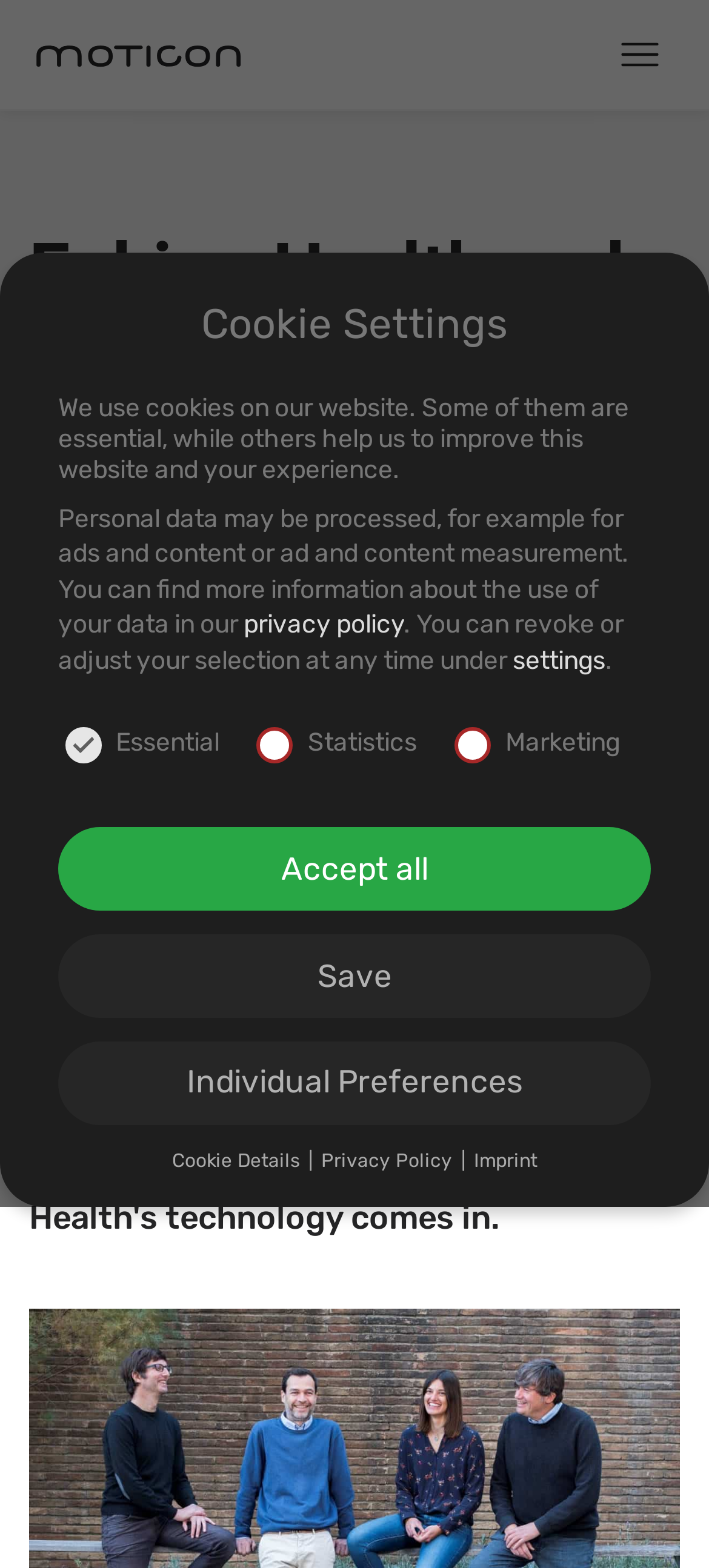Look at the image and give a detailed response to the following question: What is the topic of the 'privacy policy' link?

The 'privacy policy' link is mentioned in the context of cookie settings and data processing, which suggests that the topic of the 'privacy policy' link is related to how the website uses and processes user data.